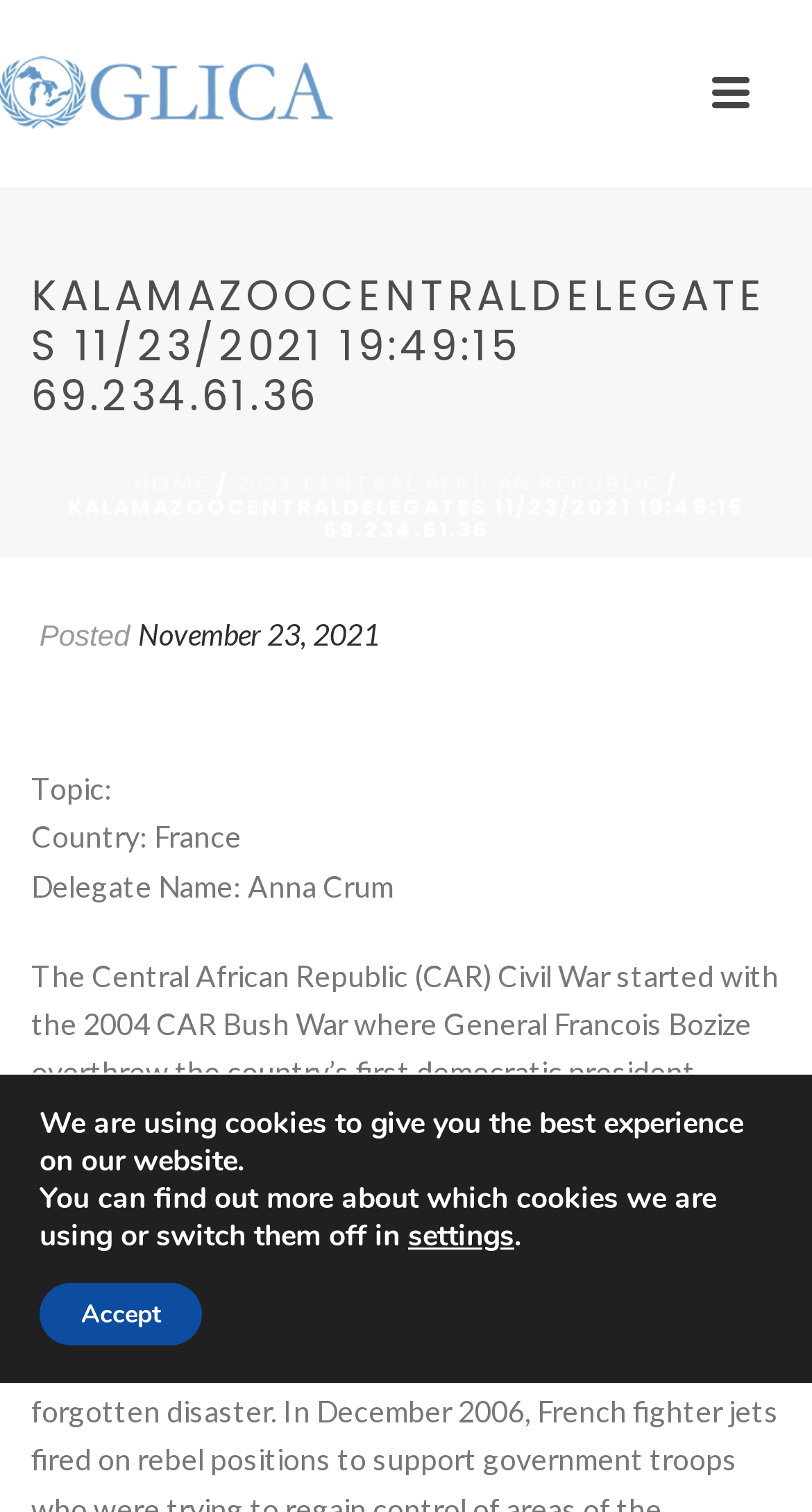Determine the bounding box coordinates for the HTML element described here: "View original document".

None